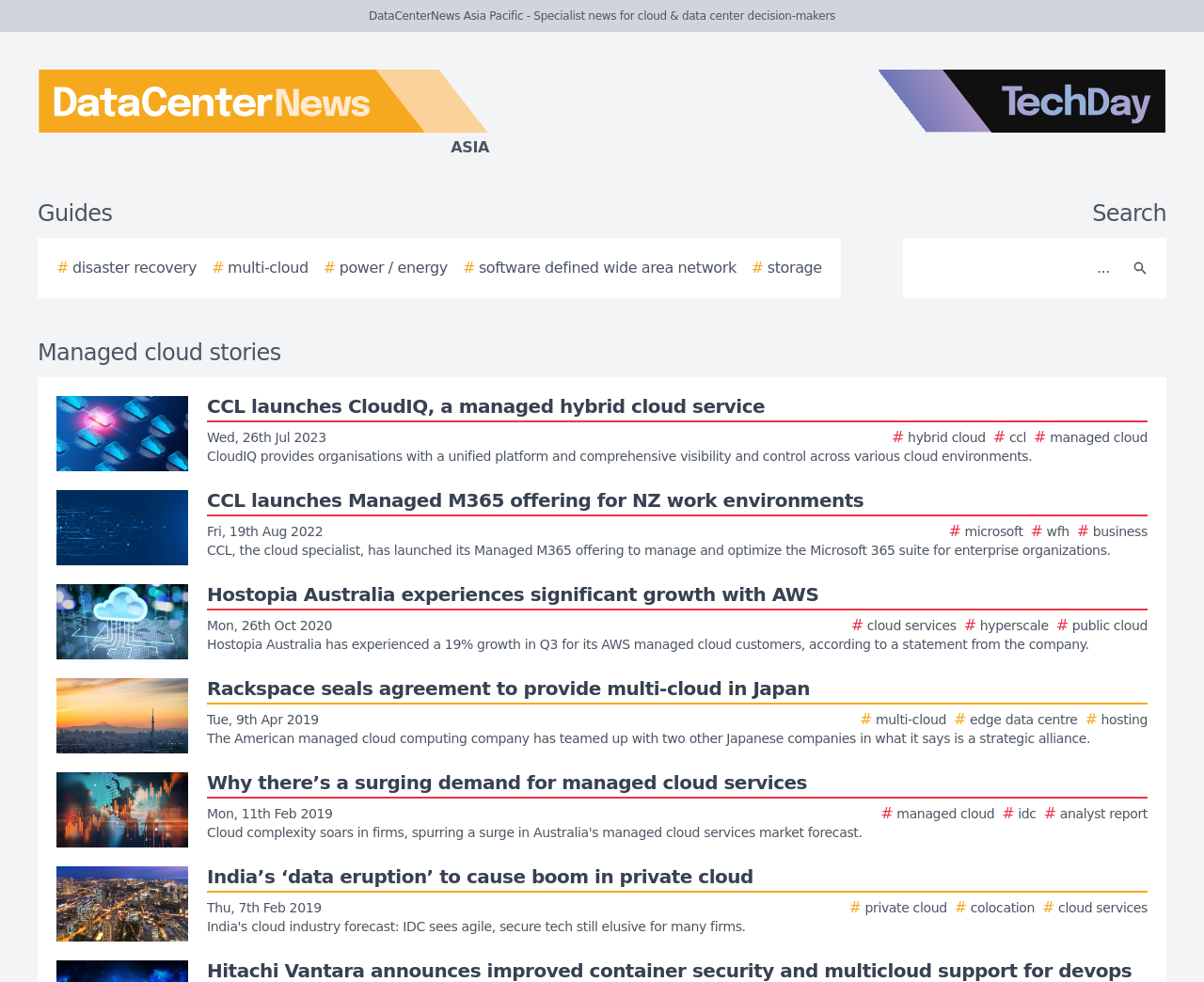How many story images are on this webpage?
Please provide a single word or phrase as your answer based on the image.

8